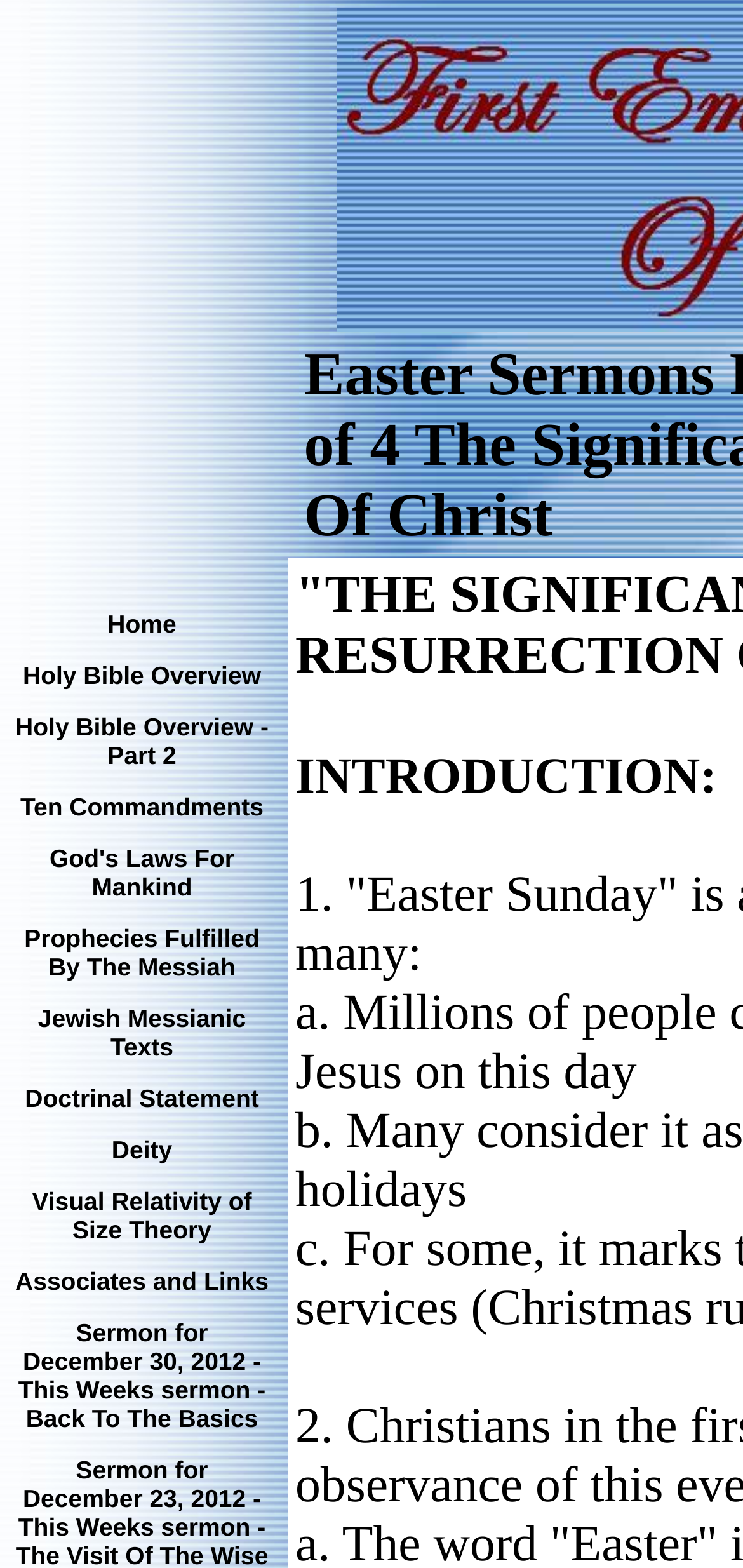Give a one-word or short phrase answer to the question: 
What is the general topic of the links on the webpage?

Religion